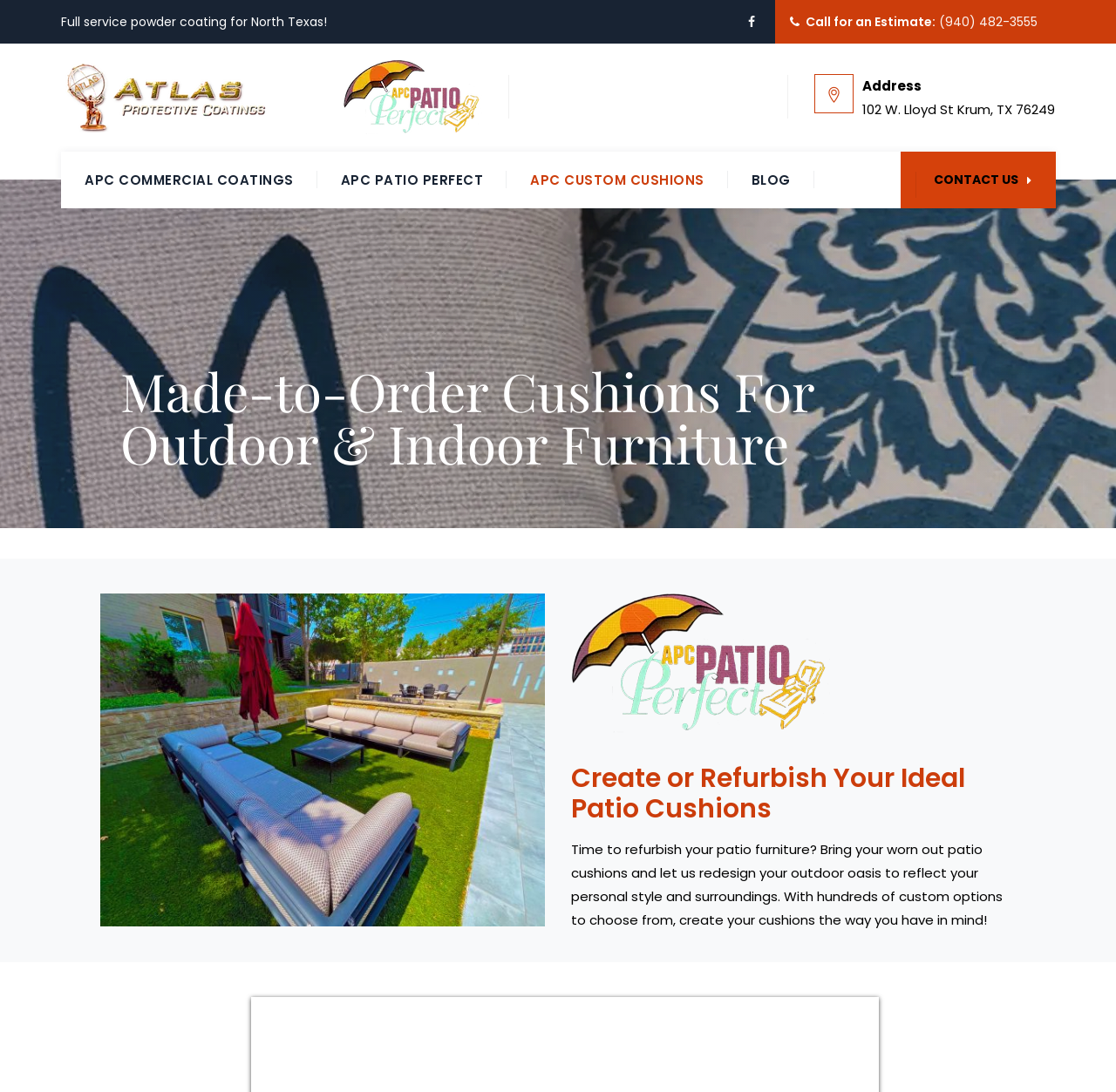Can you find the bounding box coordinates for the element that needs to be clicked to execute this instruction: "View APC Patio Perfect logo"? The coordinates should be given as four float numbers between 0 and 1, i.e., [left, top, right, bottom].

[0.512, 0.543, 0.746, 0.671]